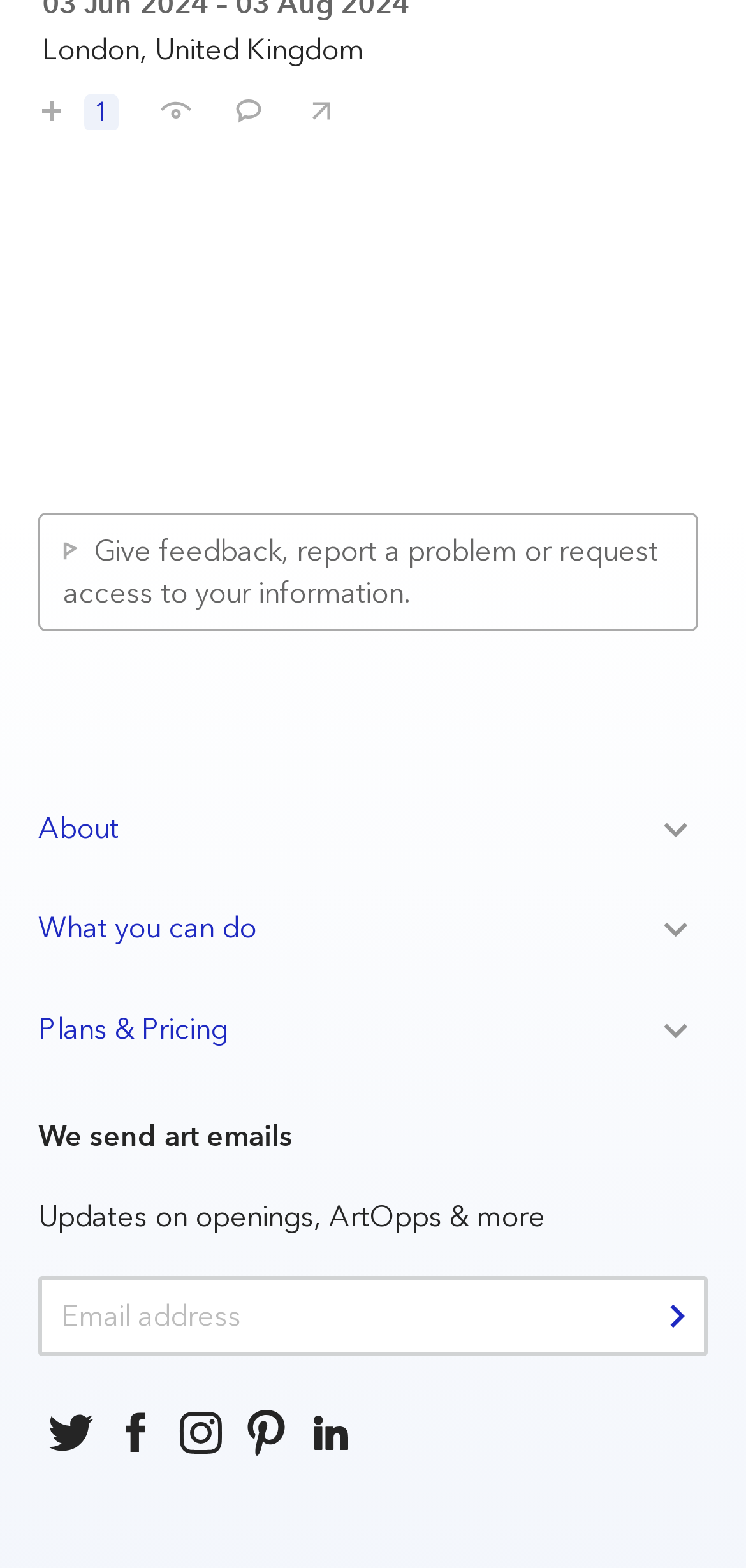Given the description: "Follow us on: Pinterest", determine the bounding box coordinates of the UI element. The coordinates should be formatted as four float numbers between 0 and 1, [left, top, right, bottom].

[0.313, 0.893, 0.4, 0.935]